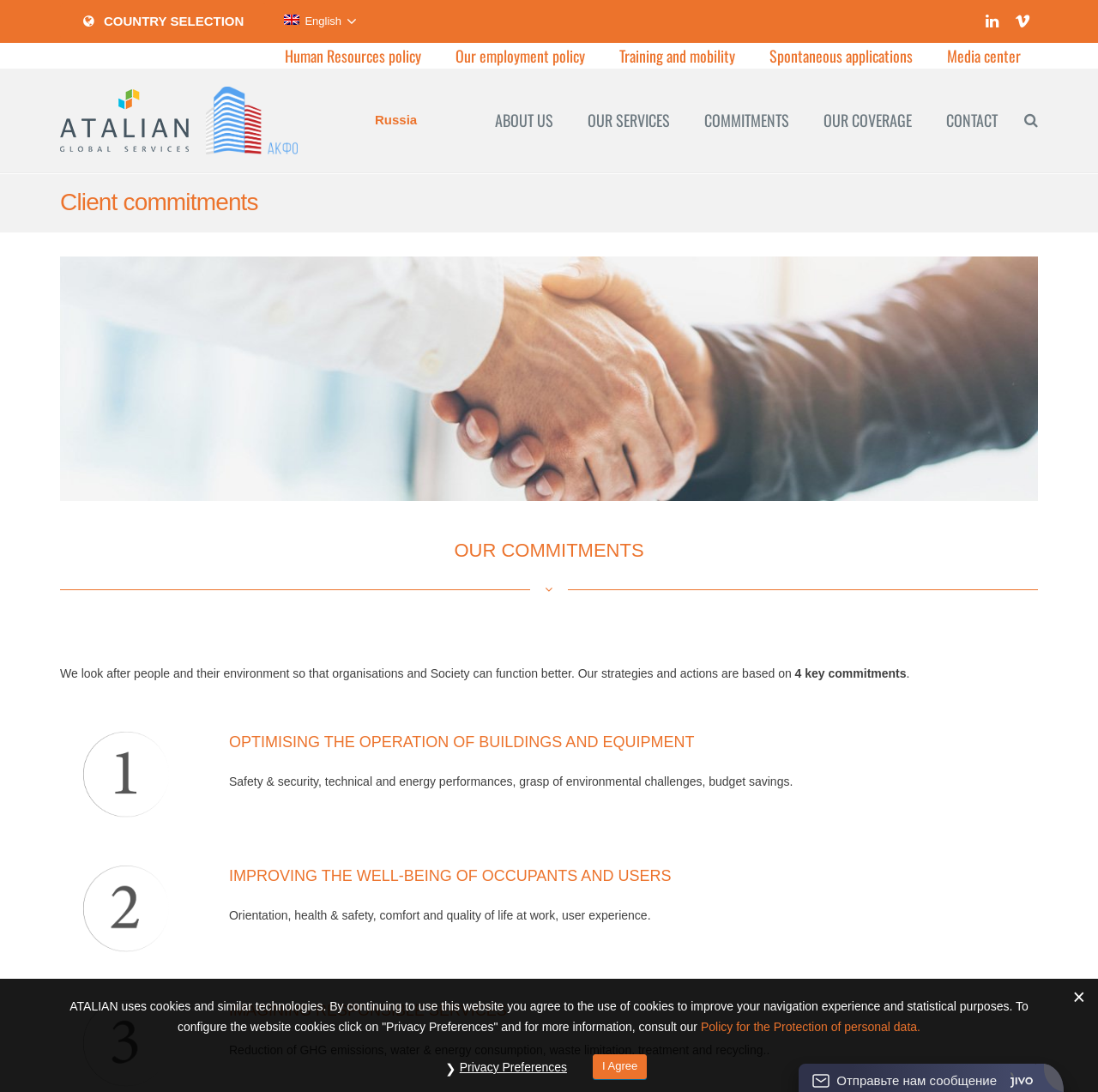Locate the bounding box coordinates of the area where you should click to accomplish the instruction: "Search for something".

[0.038, 0.047, 0.962, 0.078]